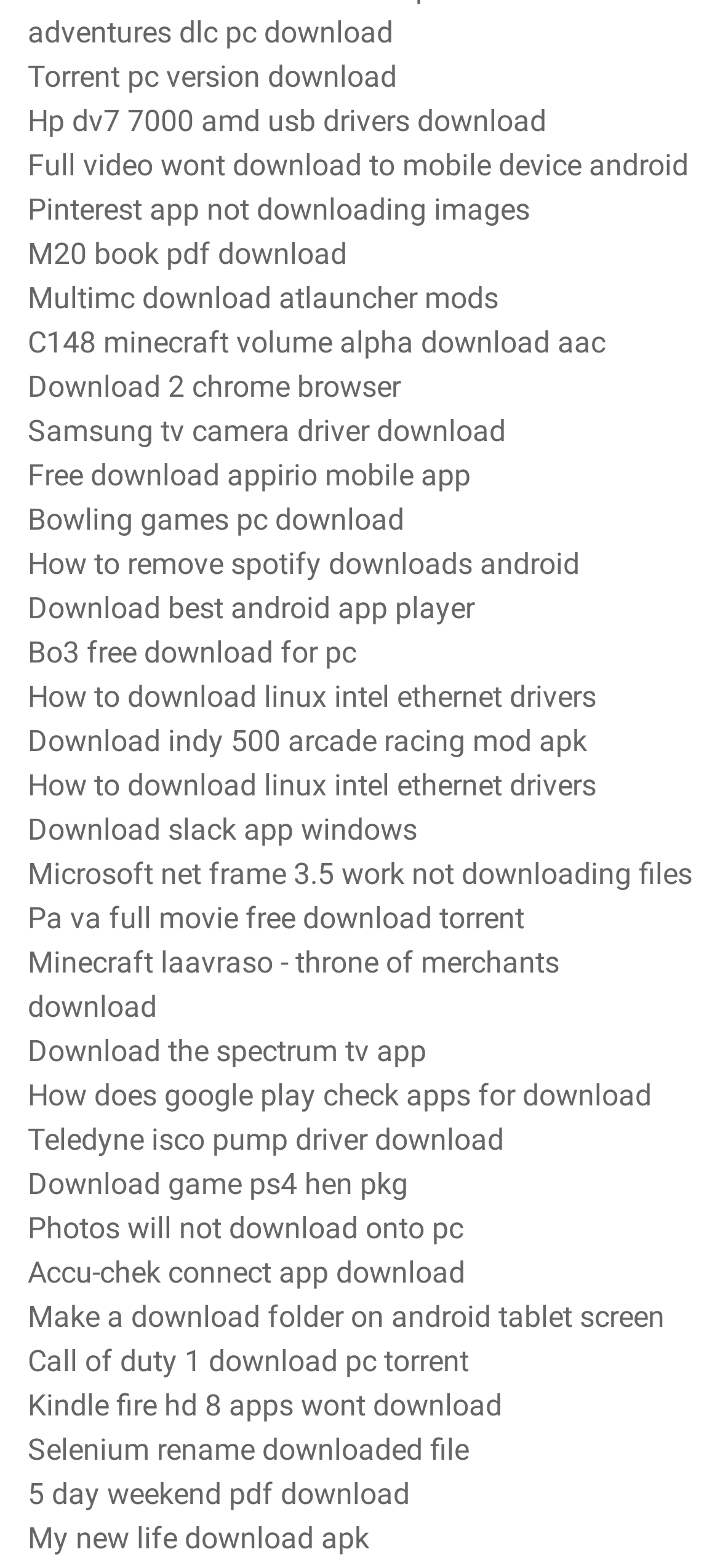Provide a brief response using a word or short phrase to this question:
Are there any links related to Android devices?

Yes